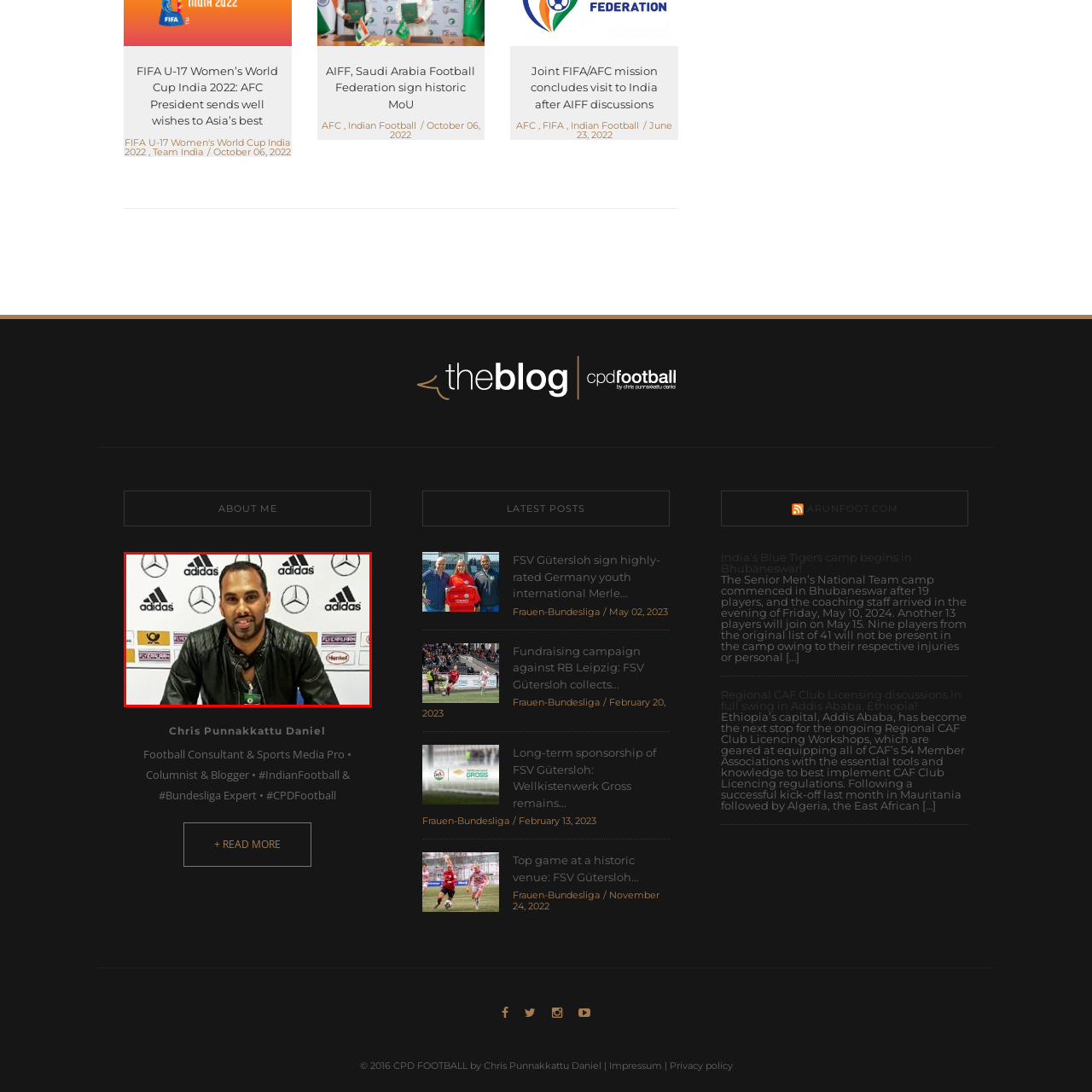Focus on the image enclosed by the red outline and give a short answer: What is the setting of the image?

A professional environment